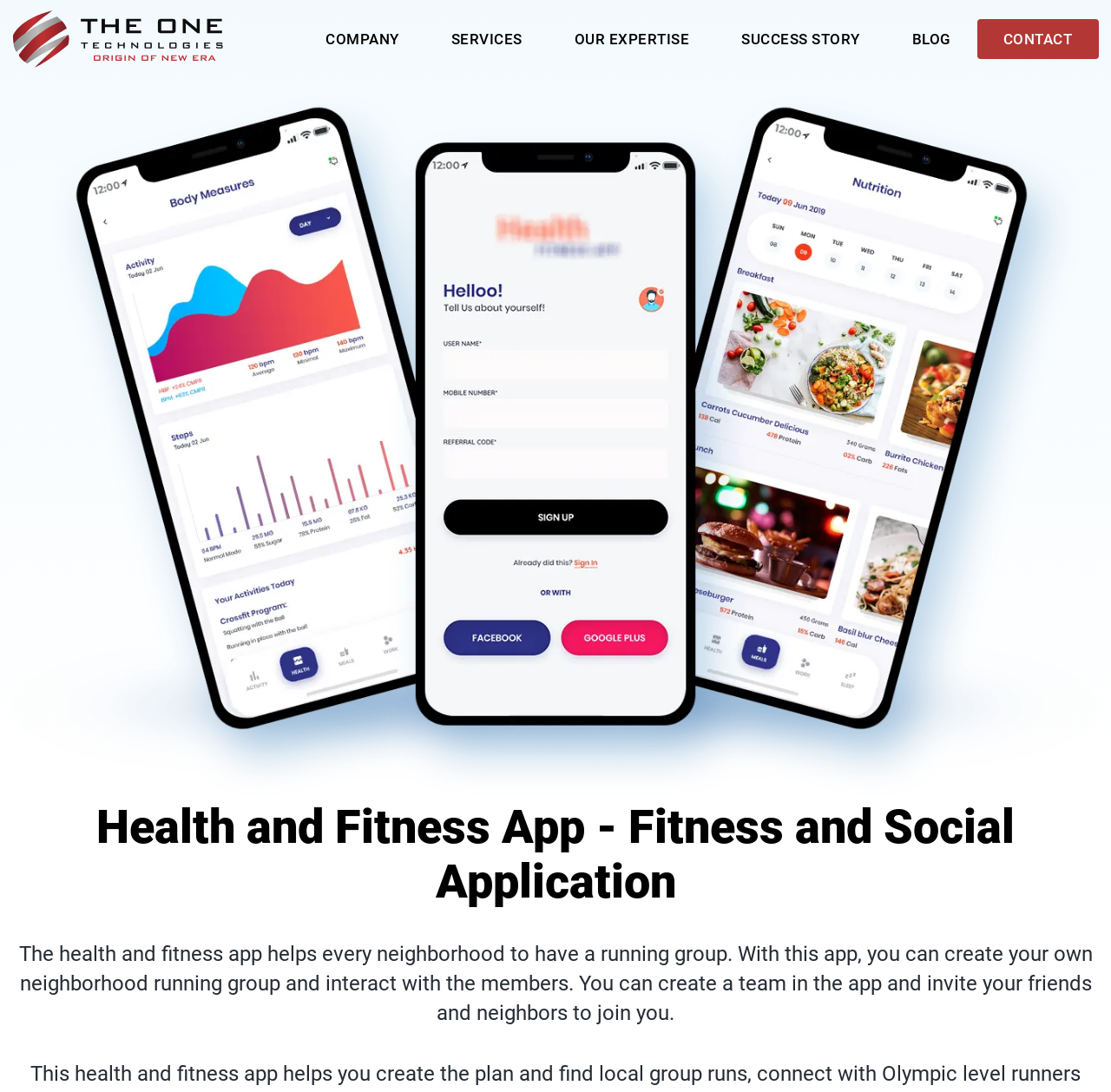Given the description "Contact", determine the bounding box of the corresponding UI element.

[0.899, 0.0, 0.969, 0.072]